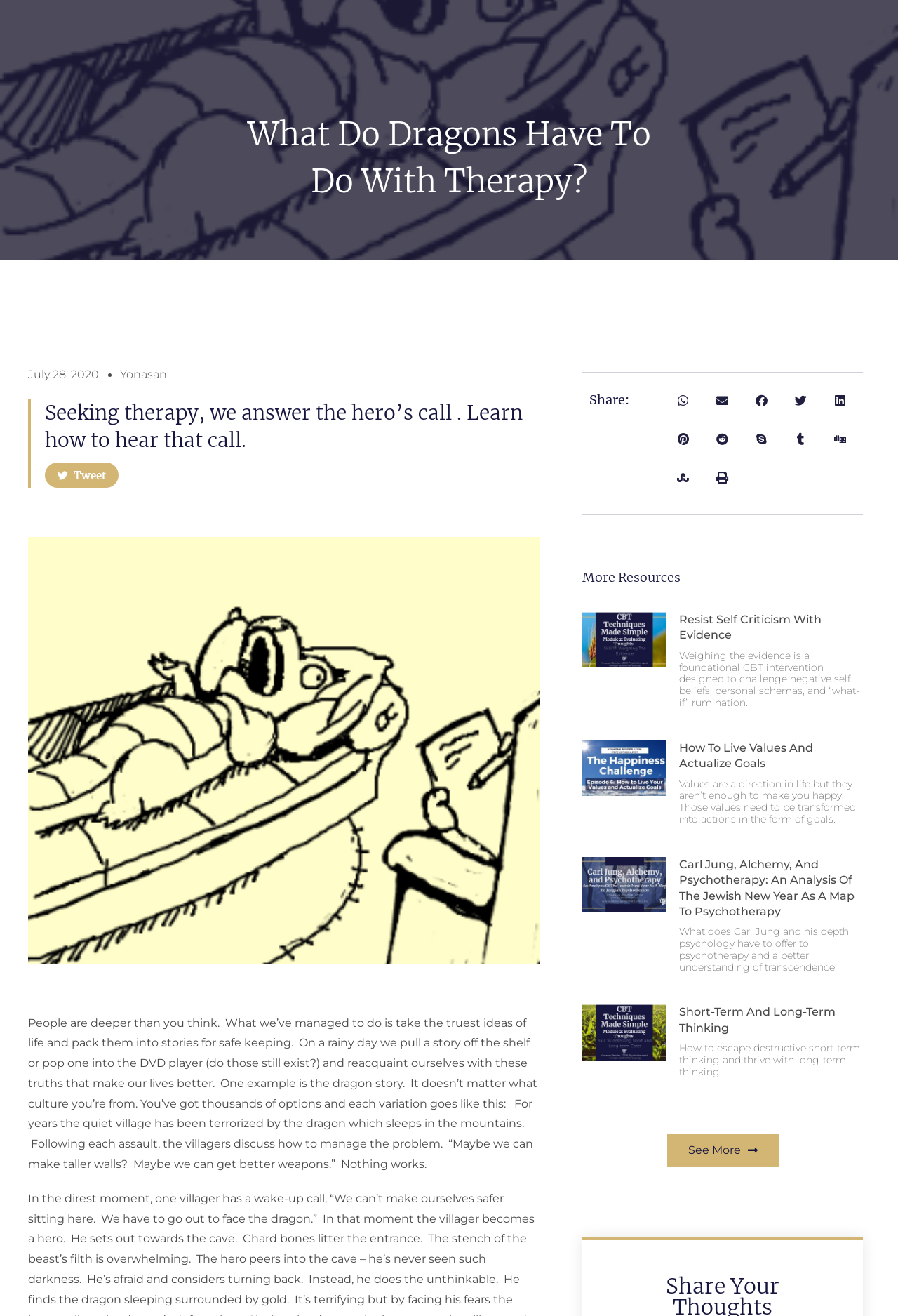Can you specify the bounding box coordinates for the region that should be clicked to fulfill this instruction: "See more articles".

[0.743, 0.862, 0.867, 0.887]